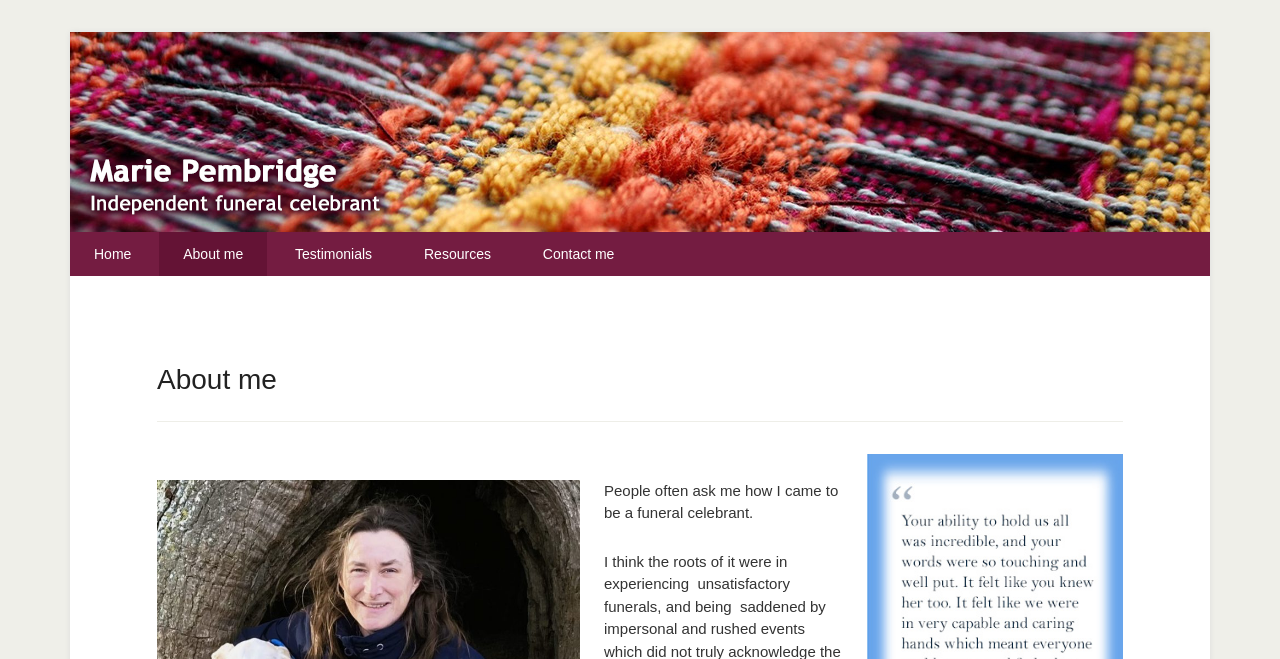Please answer the following question using a single word or phrase: 
How many navigation links are available?

5